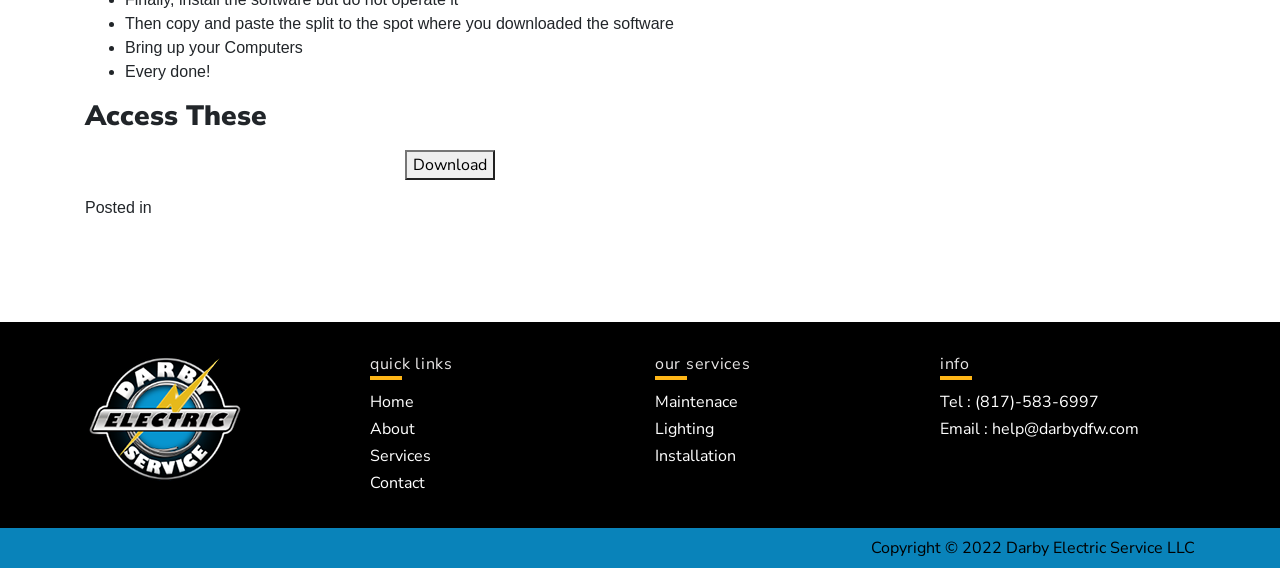Please provide a one-word or short phrase answer to the question:
What is the phone number provided?

(817)-583-6997